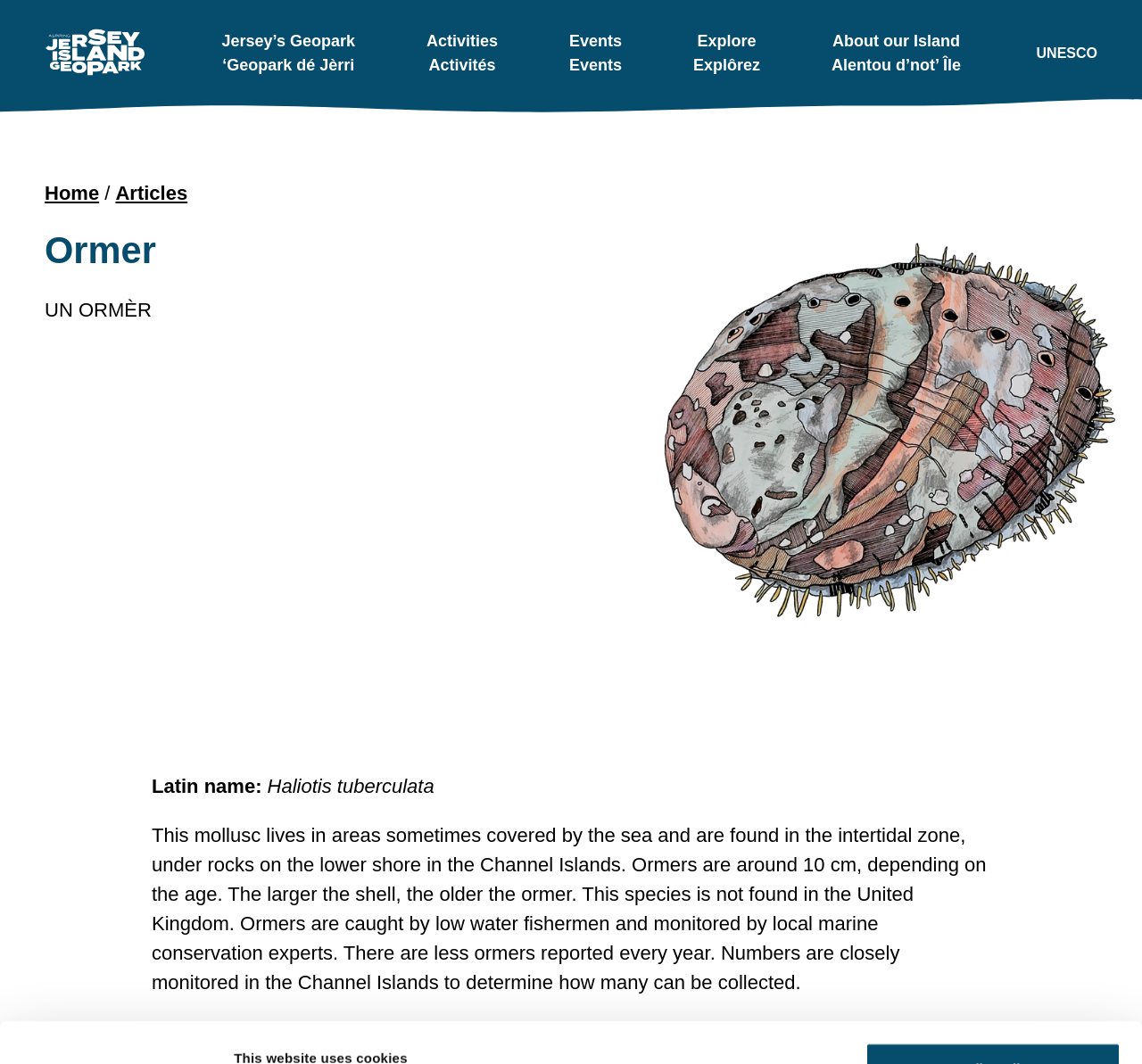Please determine the bounding box coordinates of the element's region to click for the following instruction: "Add to cart".

None